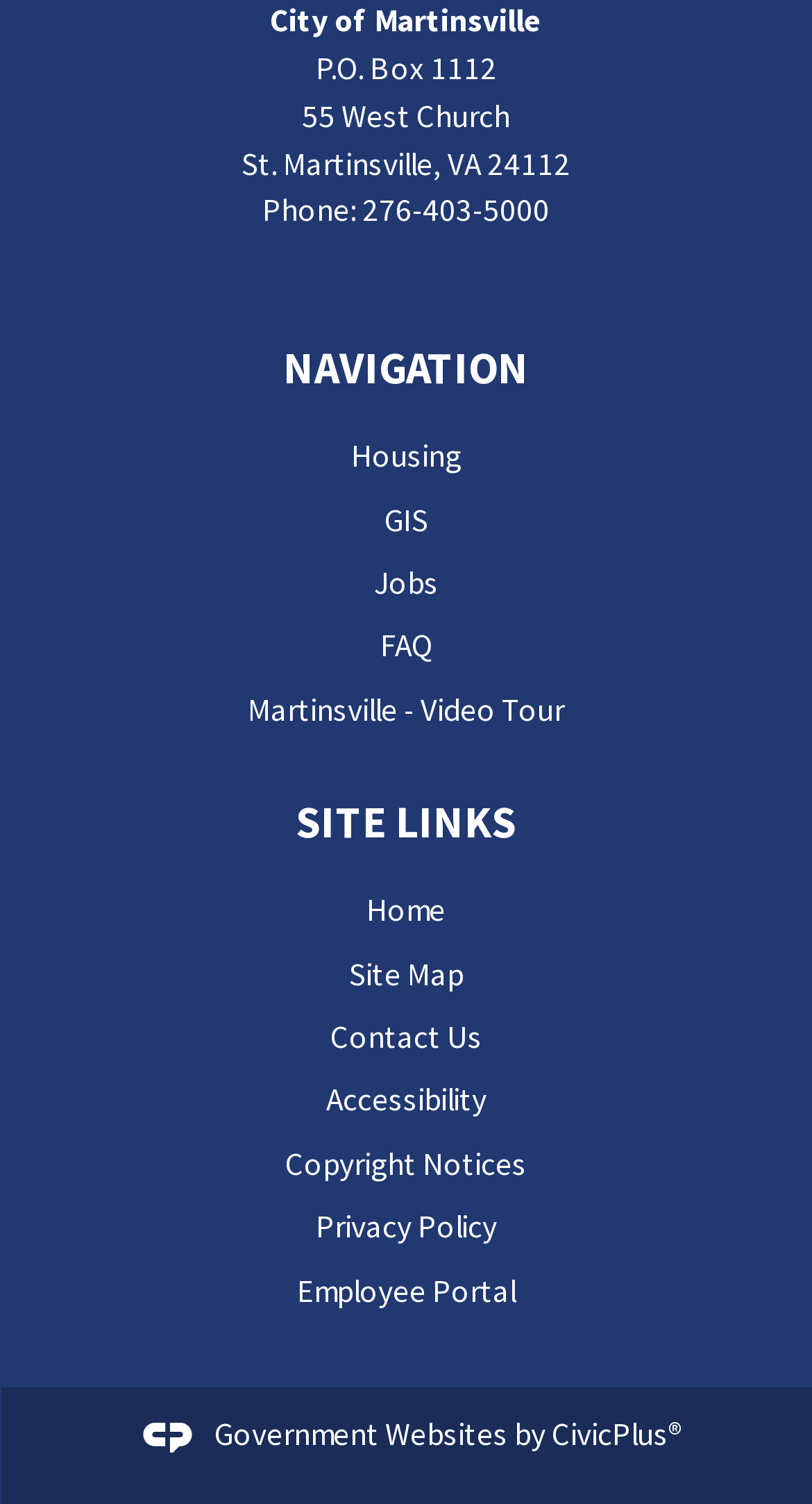What is the name of the company that built this website?
Answer the question in a detailed and comprehensive manner.

I found the name of the company by looking at the link at the bottom of the page, which says 'Government Websites by CivicPlus'.